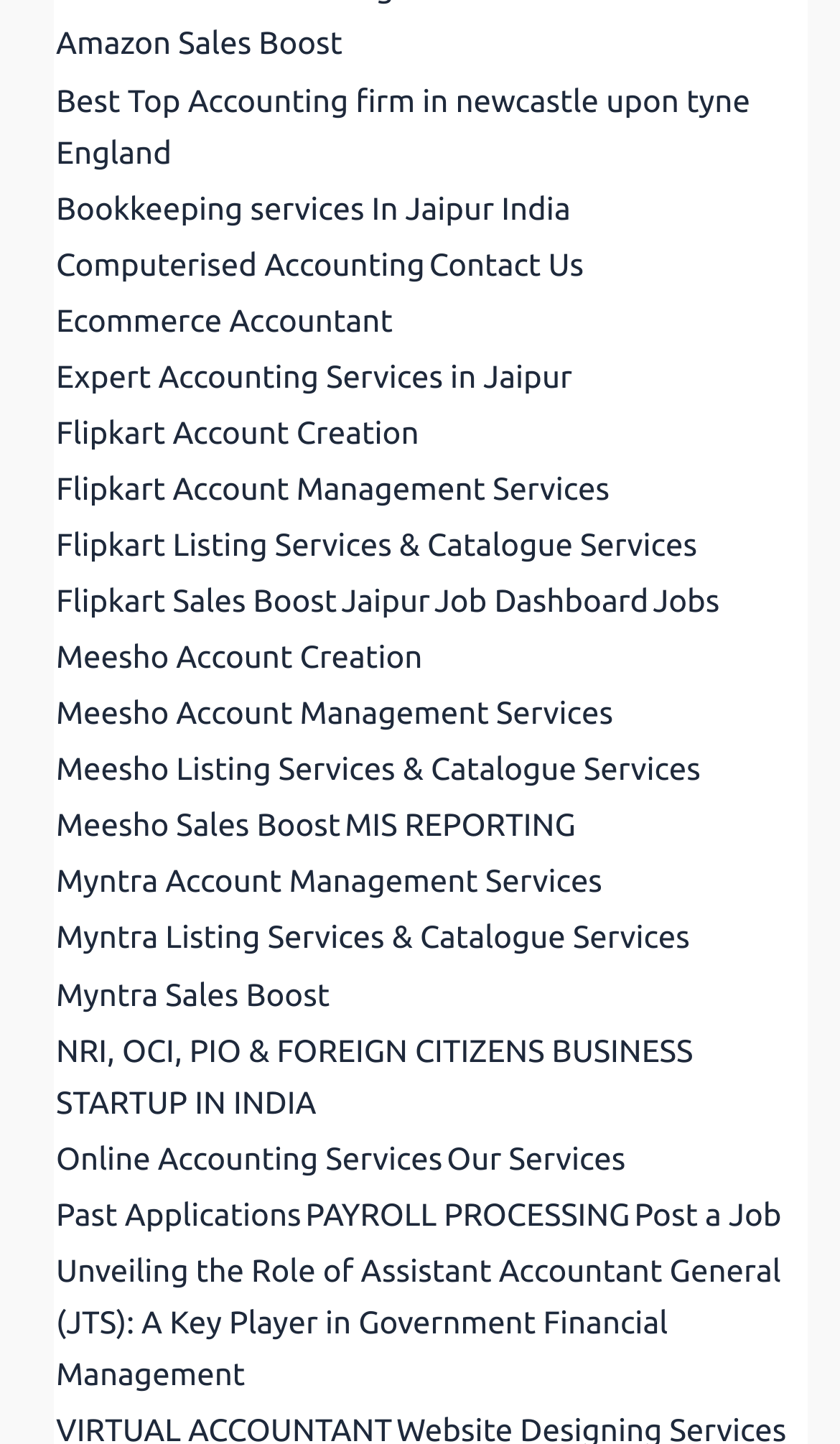Please identify the bounding box coordinates of the element that needs to be clicked to perform the following instruction: "Learn about 'Flipkart Sales Boost'".

[0.064, 0.397, 0.404, 0.436]